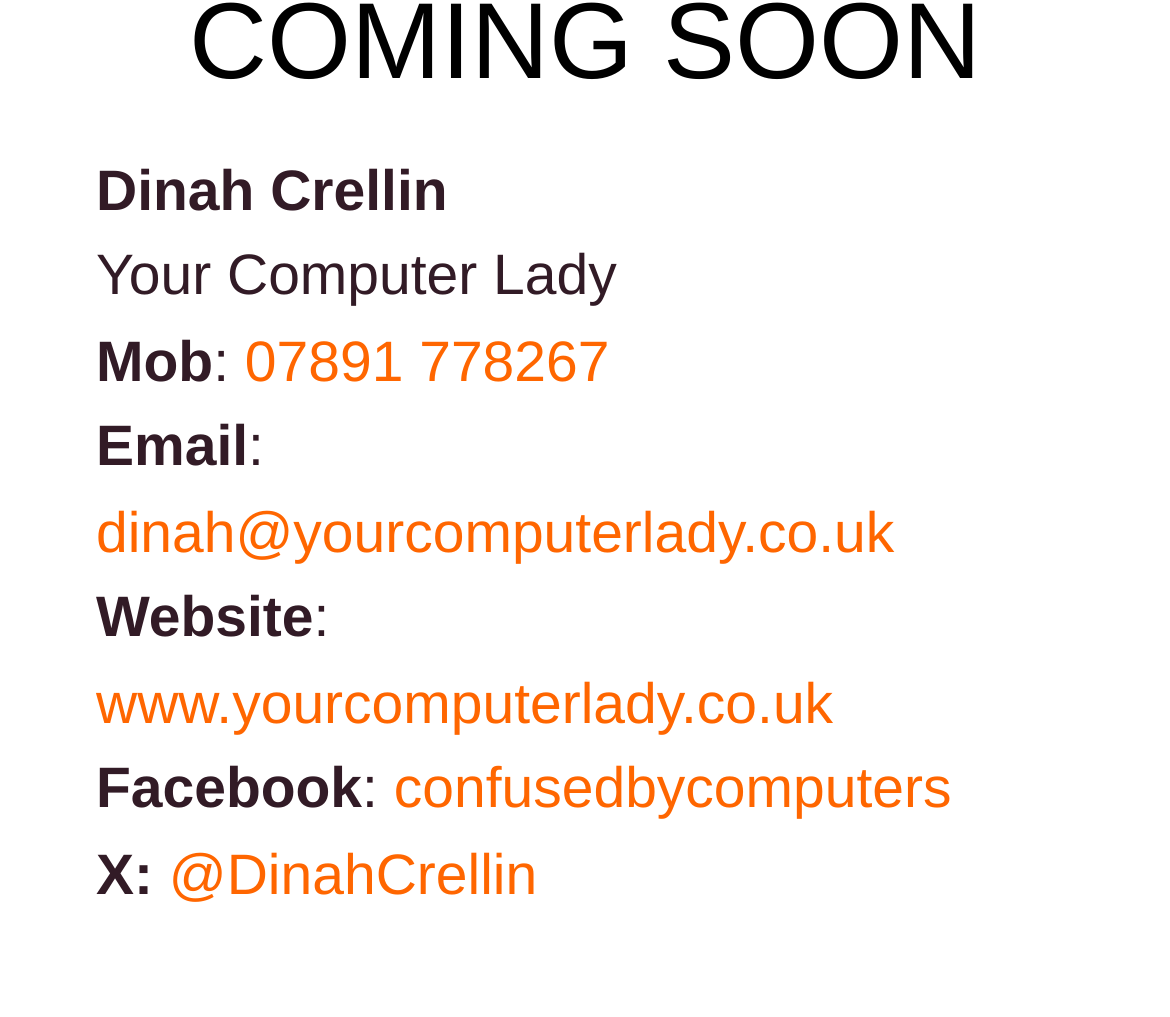Using the element description provided, determine the bounding box coordinates in the format (top-left x, top-left y, bottom-right x, bottom-right y). Ensure that all values are floating point numbers between 0 and 1. Element description: confusedbycomputers

[0.337, 0.747, 0.813, 0.809]